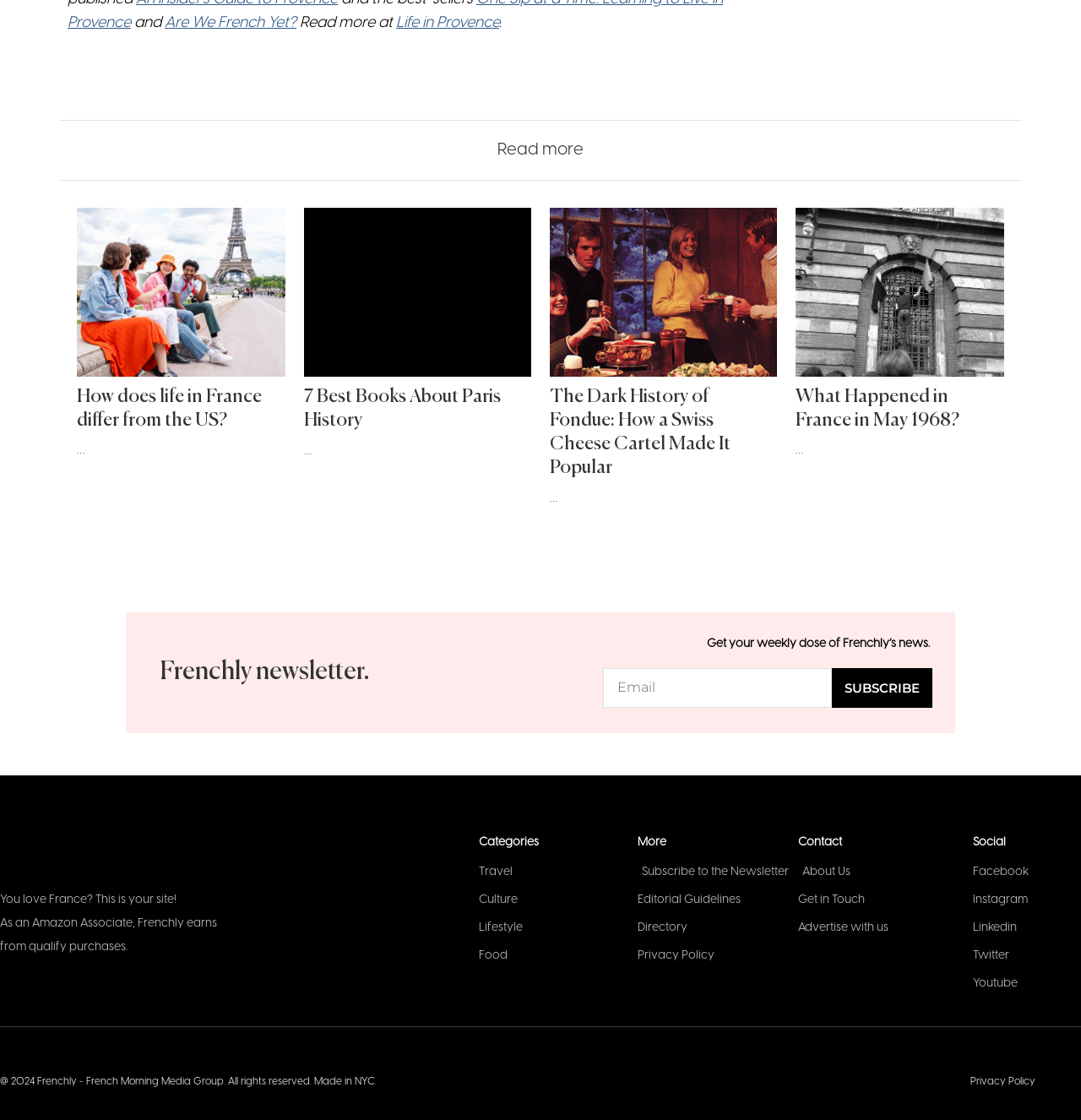Answer the question in one word or a short phrase:
What are the categories listed on the webpage?

Travel, Culture, Lifestyle, Food